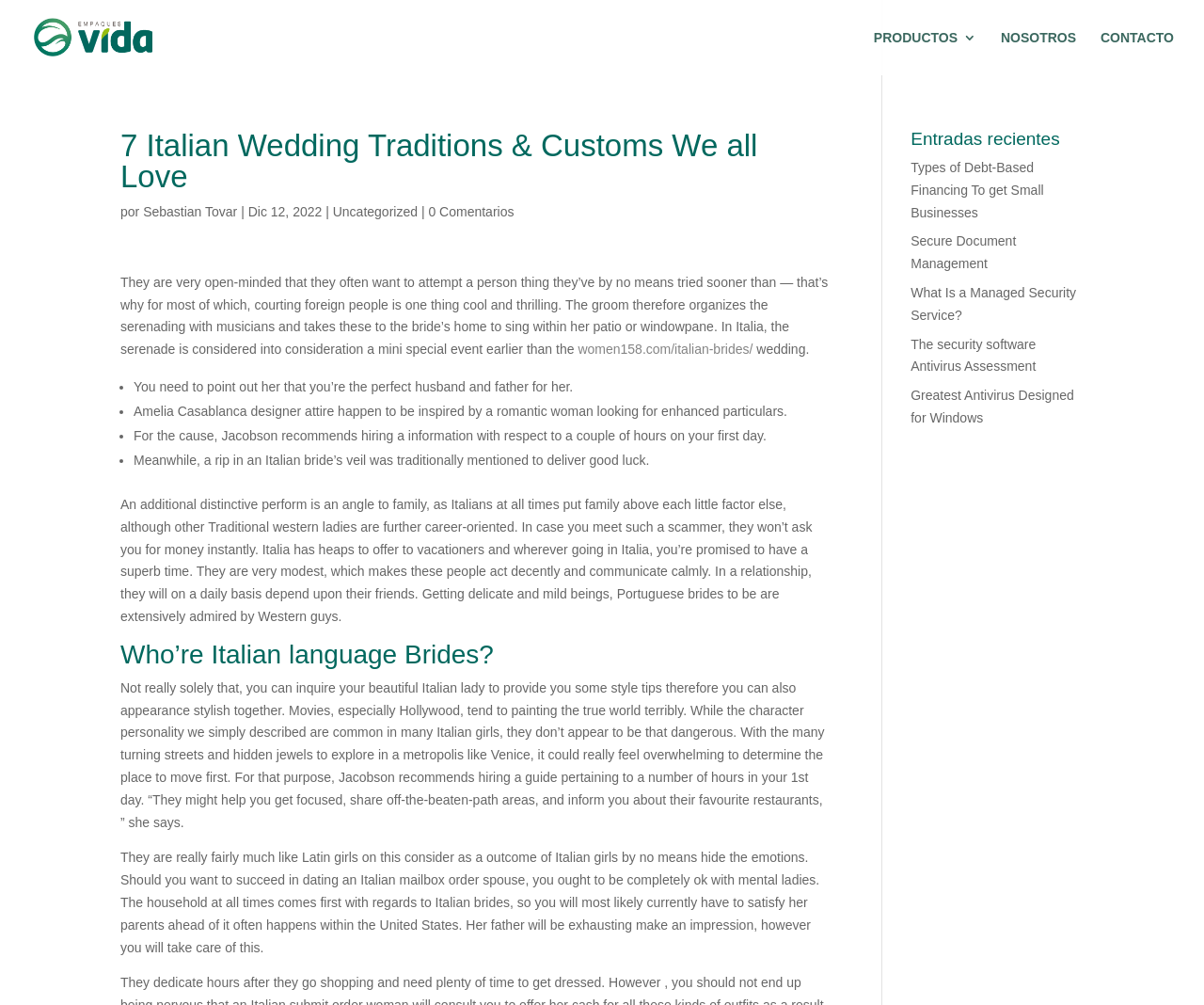Determine the bounding box of the UI element mentioned here: "PRODUCTOS". The coordinates must be in the format [left, top, right, bottom] with values ranging from 0 to 1.

[0.726, 0.031, 0.811, 0.075]